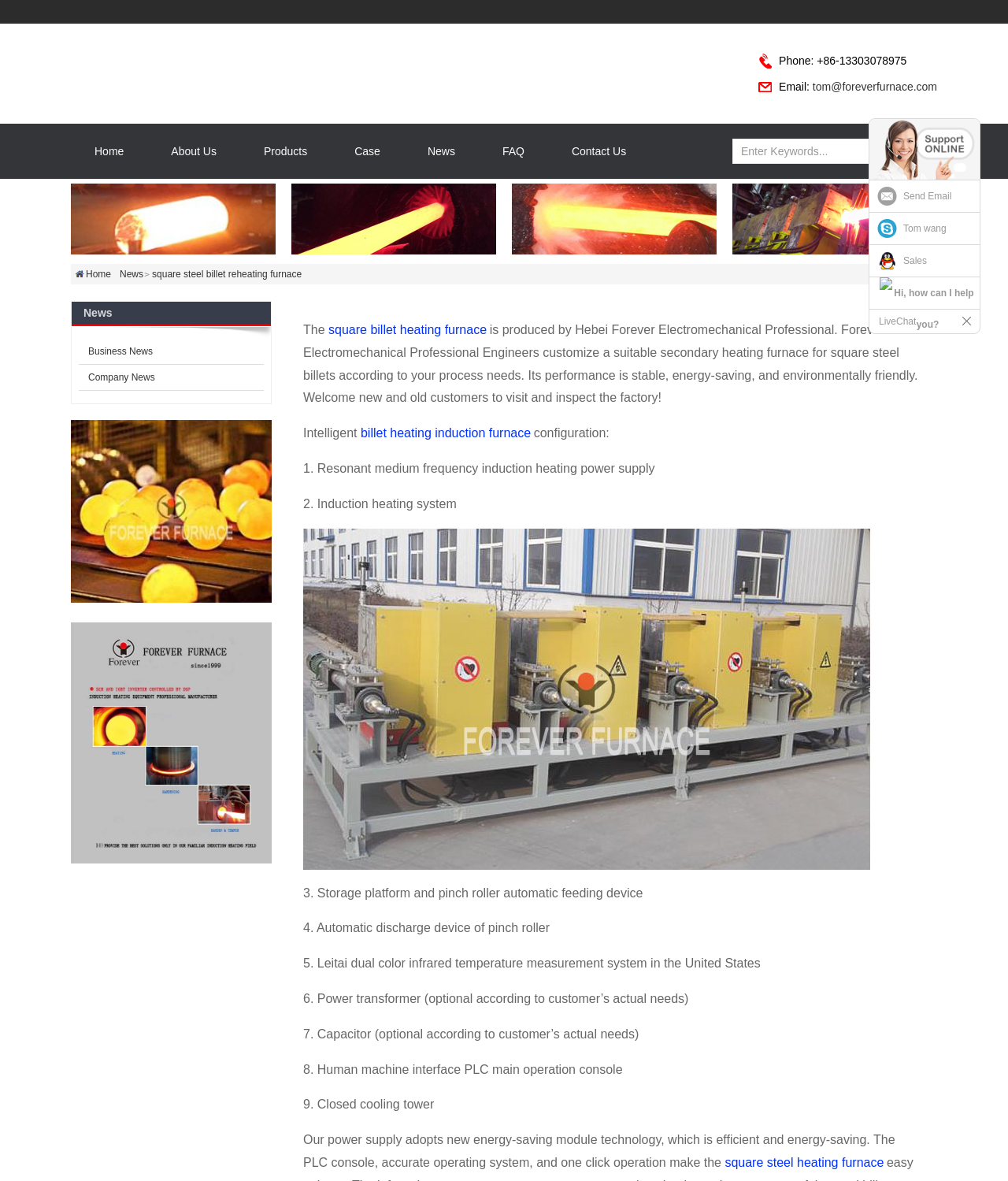Use the information in the screenshot to answer the question comprehensively: What is the company name mentioned in the webpage?

I found the company name by looking at the top of the webpage, where it says 'square steel billet reheating furnace - Forever Manufacturer'. The company name is Forever Furnace.